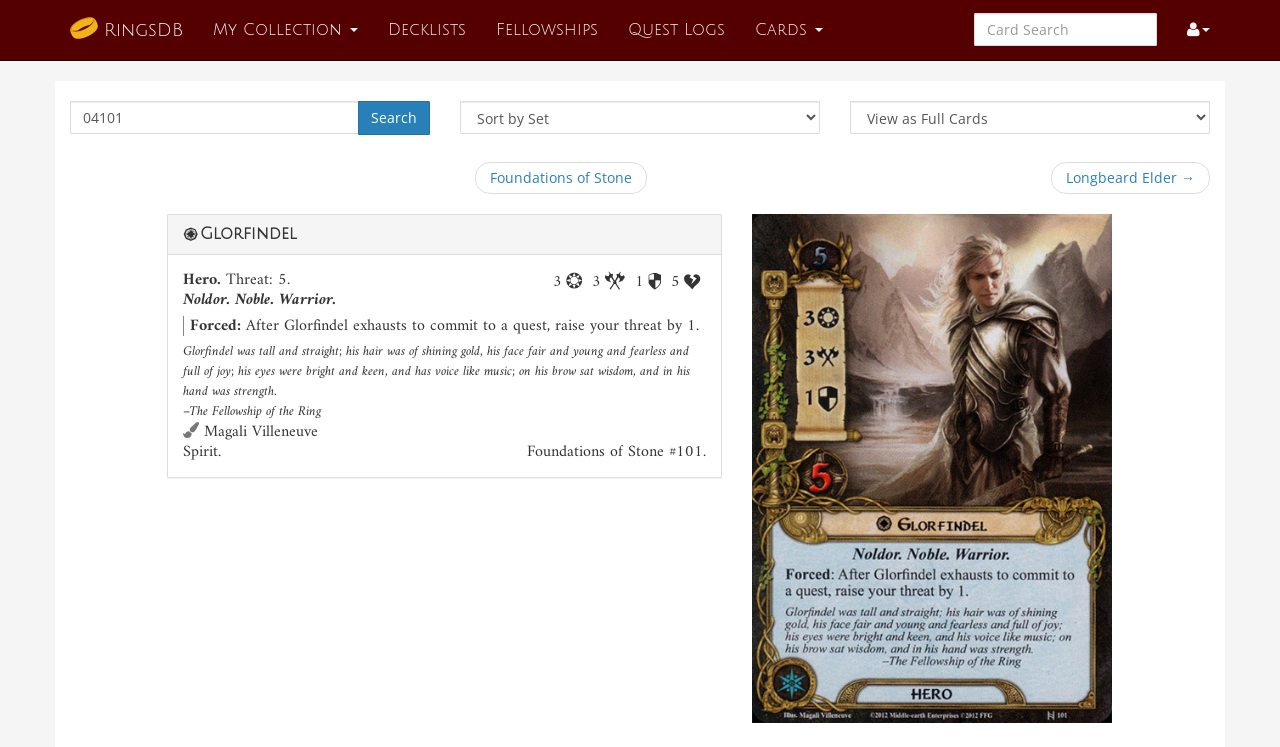Given the element description name="q" placeholder="Card Search", predict the bounding box coordinates for the UI element in the webpage screenshot. The format should be (top-left x, top-left y, bottom-right x, bottom-right y), and the values should be between 0 and 1.

[0.761, 0.017, 0.904, 0.062]